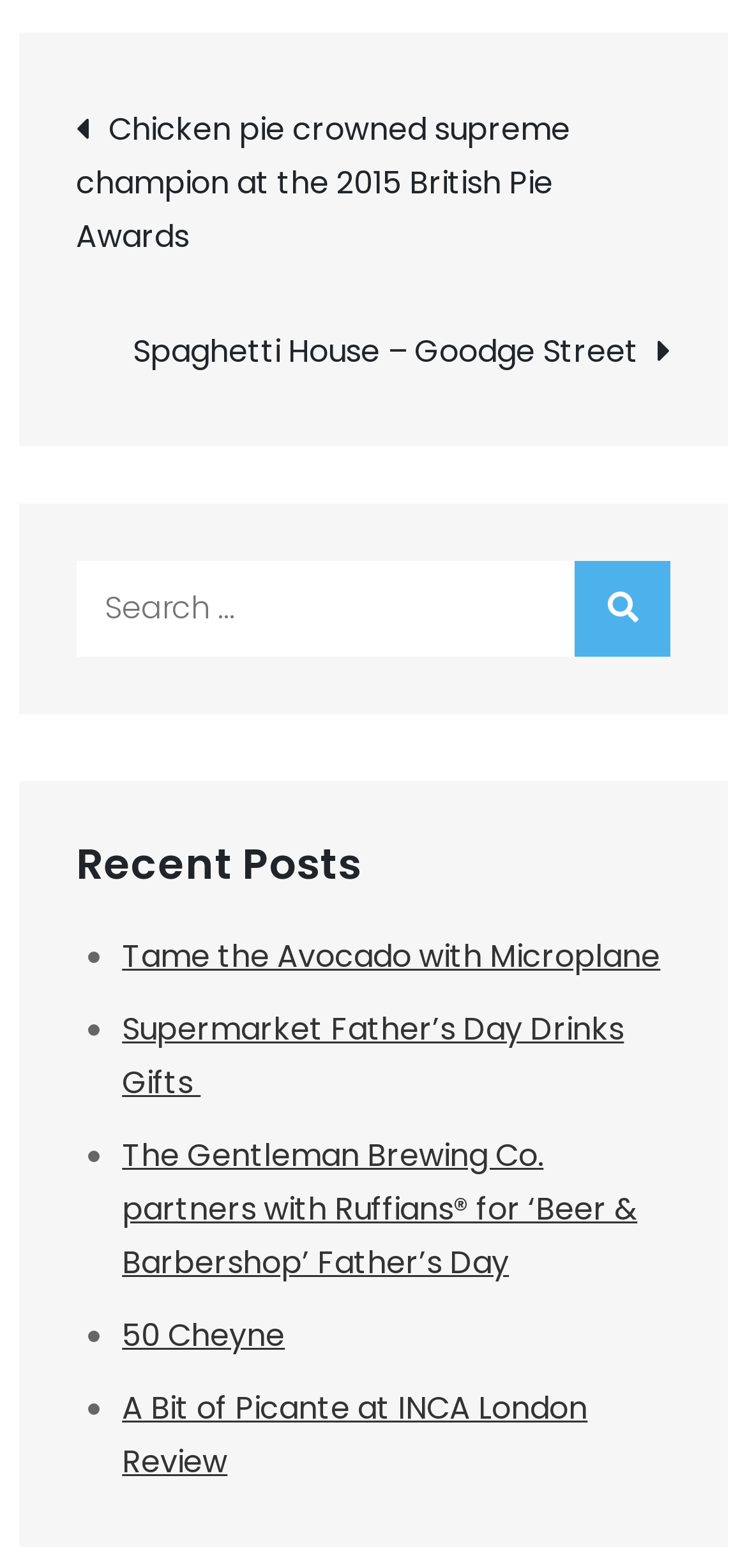Could you indicate the bounding box coordinates of the region to click in order to complete this instruction: "Click on '50 Cheyne'".

[0.163, 0.838, 0.381, 0.866]